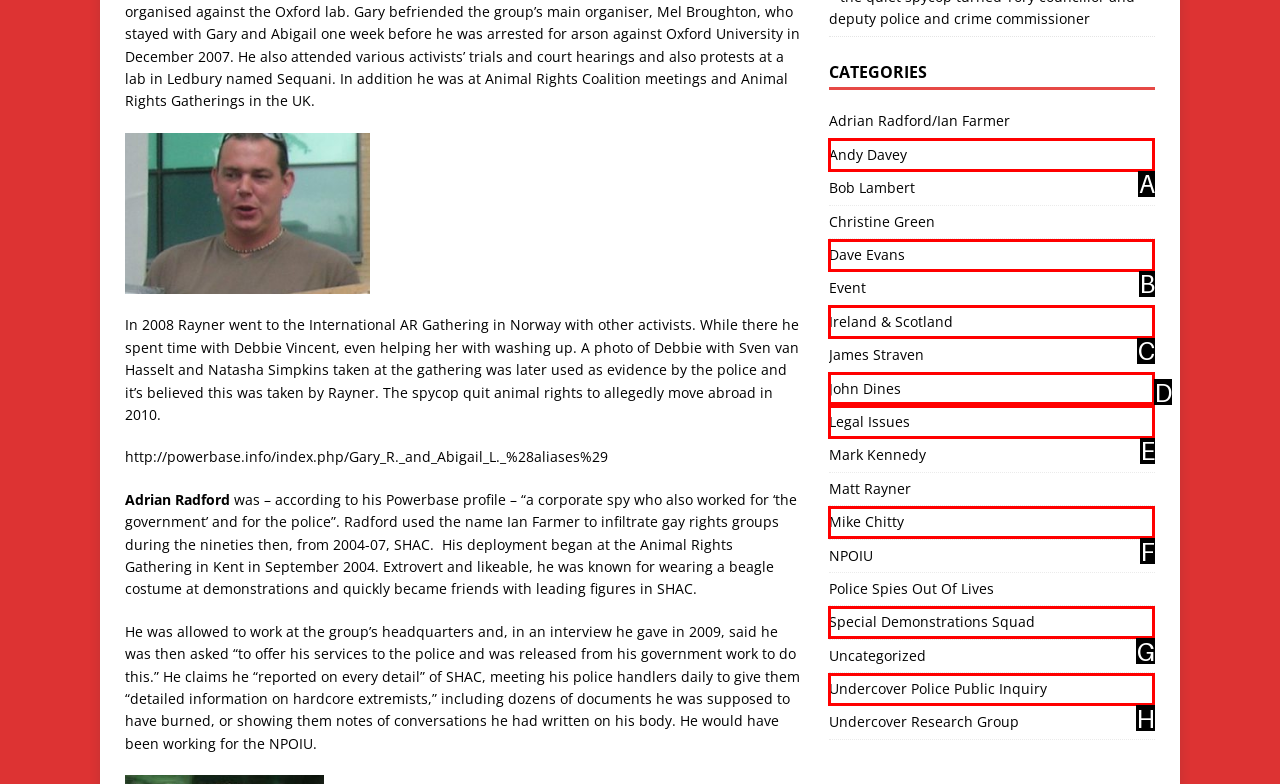Select the letter of the UI element that matches this task: Learn more about the Undercover Police Public Inquiry
Provide the answer as the letter of the correct choice.

H